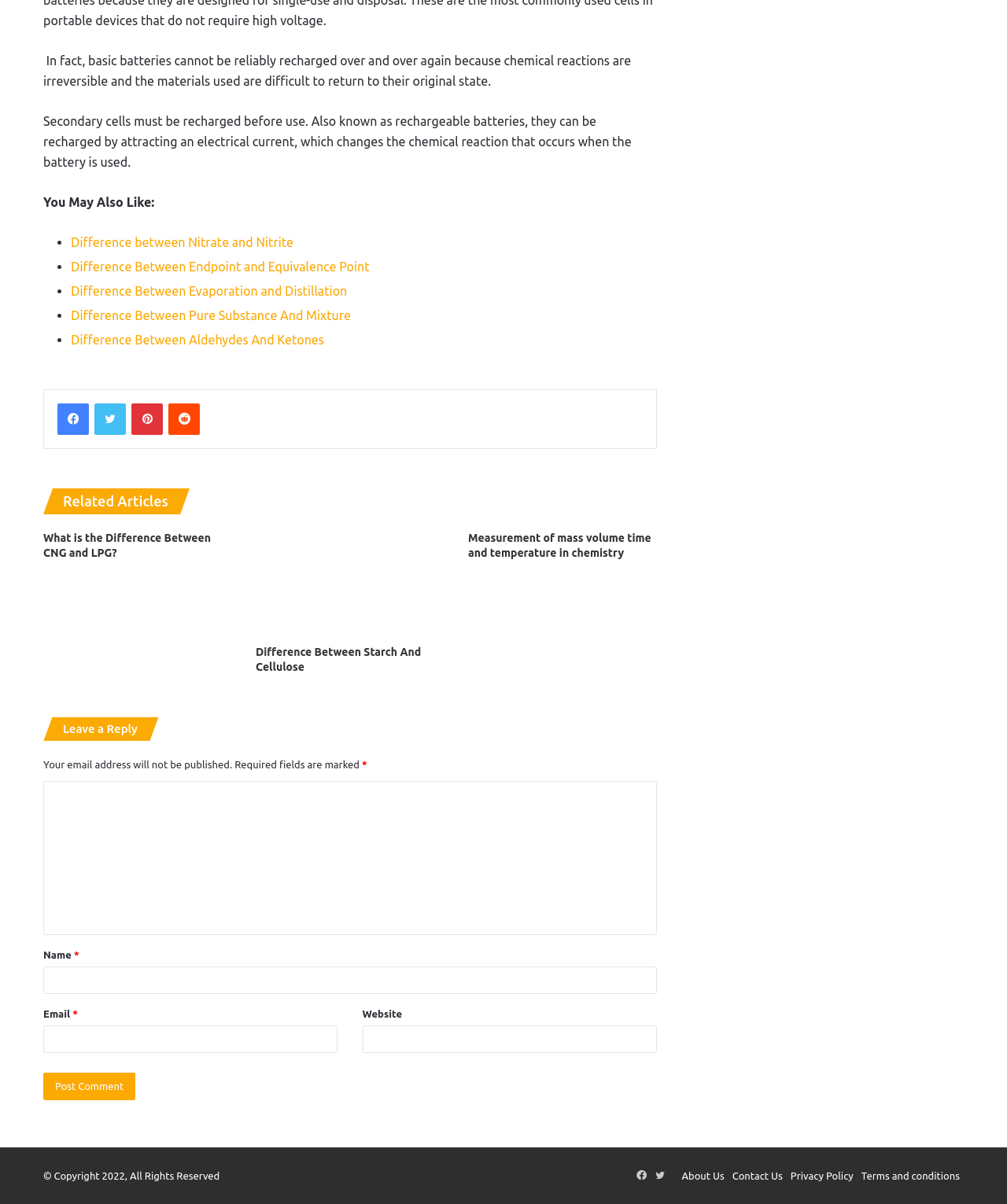Identify the bounding box coordinates for the element that needs to be clicked to fulfill this instruction: "Click on the Facebook link". Provide the coordinates in the format of four float numbers between 0 and 1: [left, top, right, bottom].

[0.057, 0.335, 0.088, 0.361]